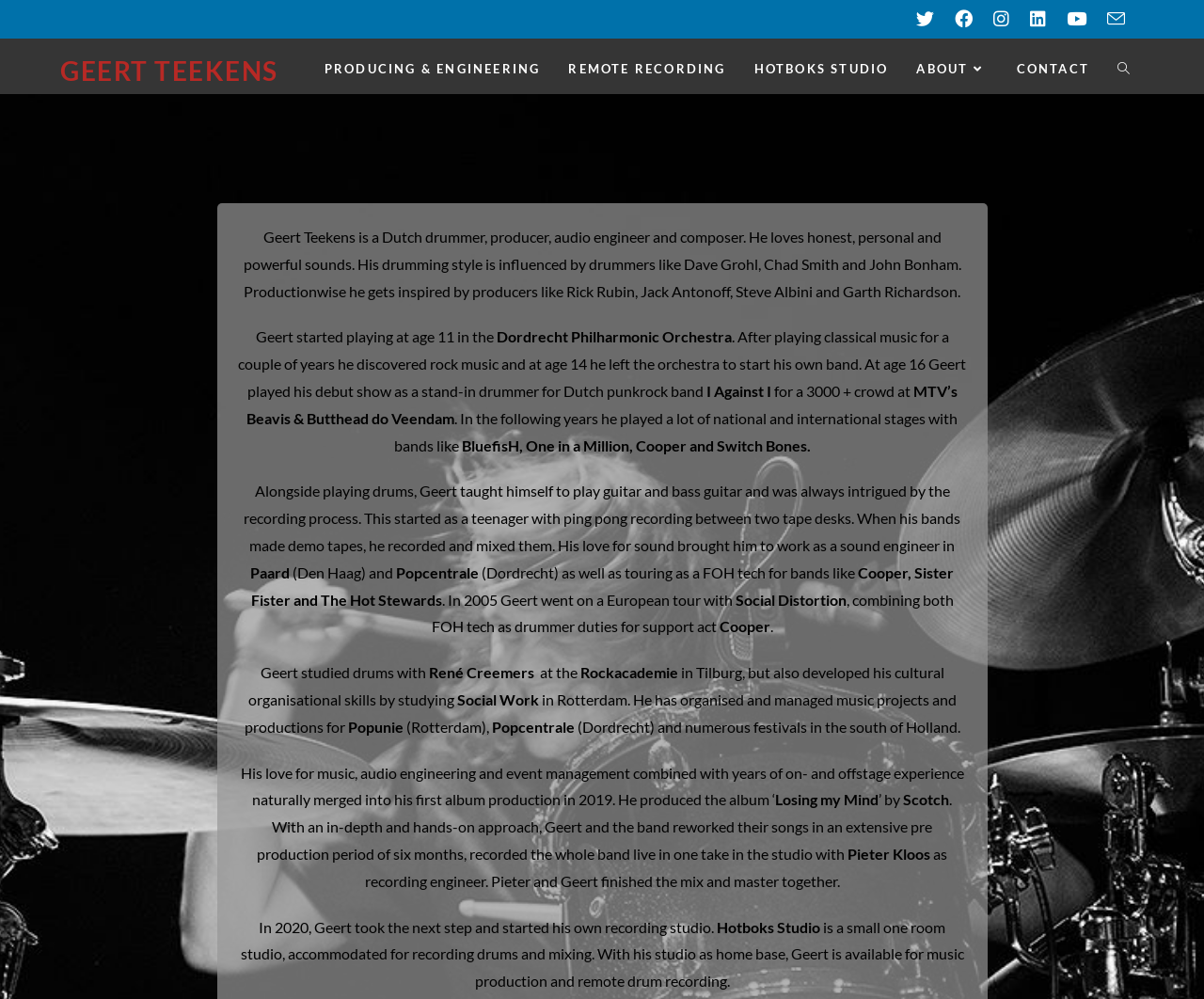What is Geert Teekens' profession?
Based on the visual information, provide a detailed and comprehensive answer.

Based on the webpage content, Geert Teekens is described as a Dutch drummer, producer, audio engineer, and composer. This information is obtained from the static text elements on the webpage.